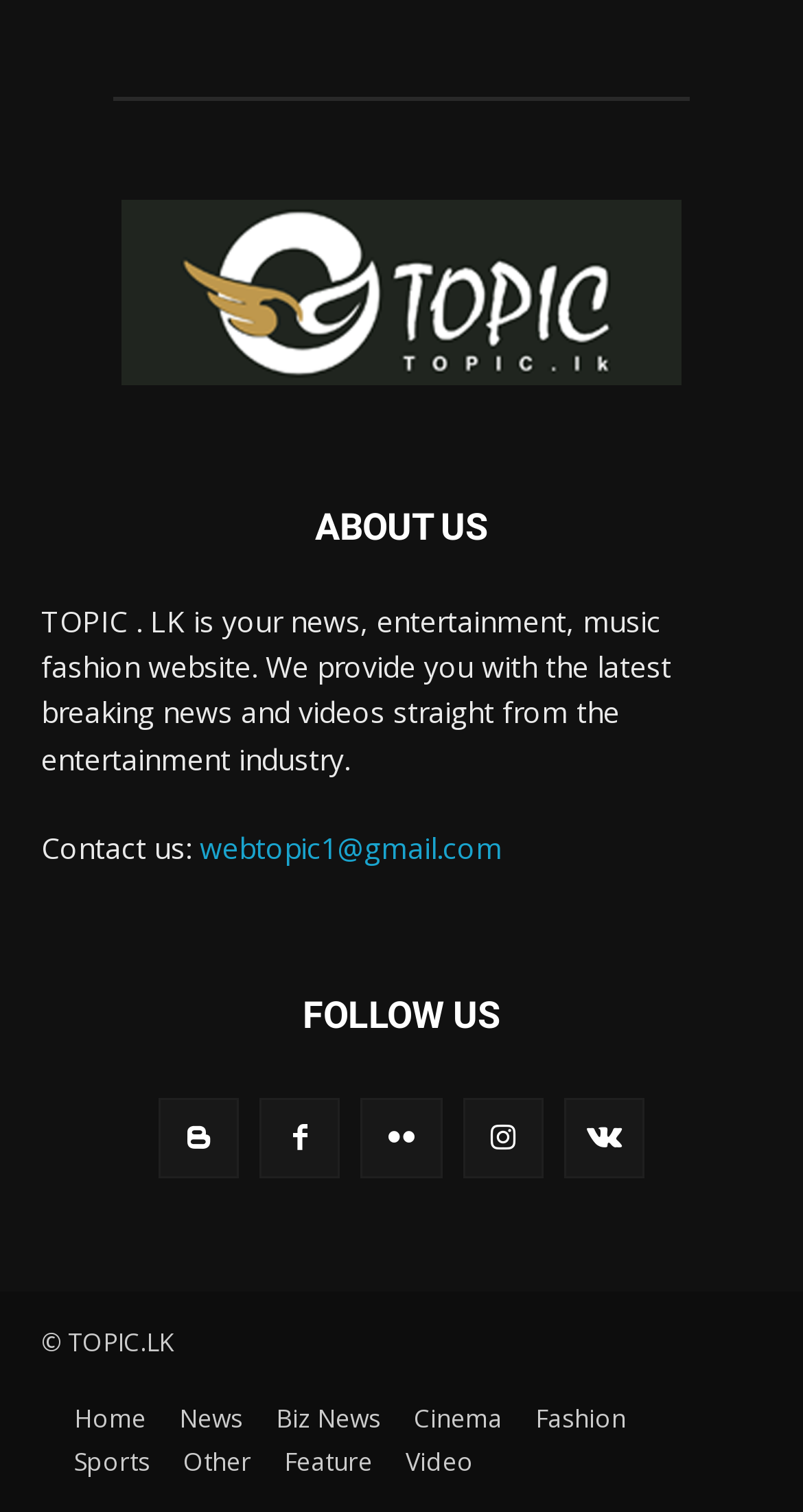Can you identify the bounding box coordinates of the clickable region needed to carry out this instruction: 'Read about the website'? The coordinates should be four float numbers within the range of 0 to 1, stated as [left, top, right, bottom].

[0.051, 0.397, 0.836, 0.515]